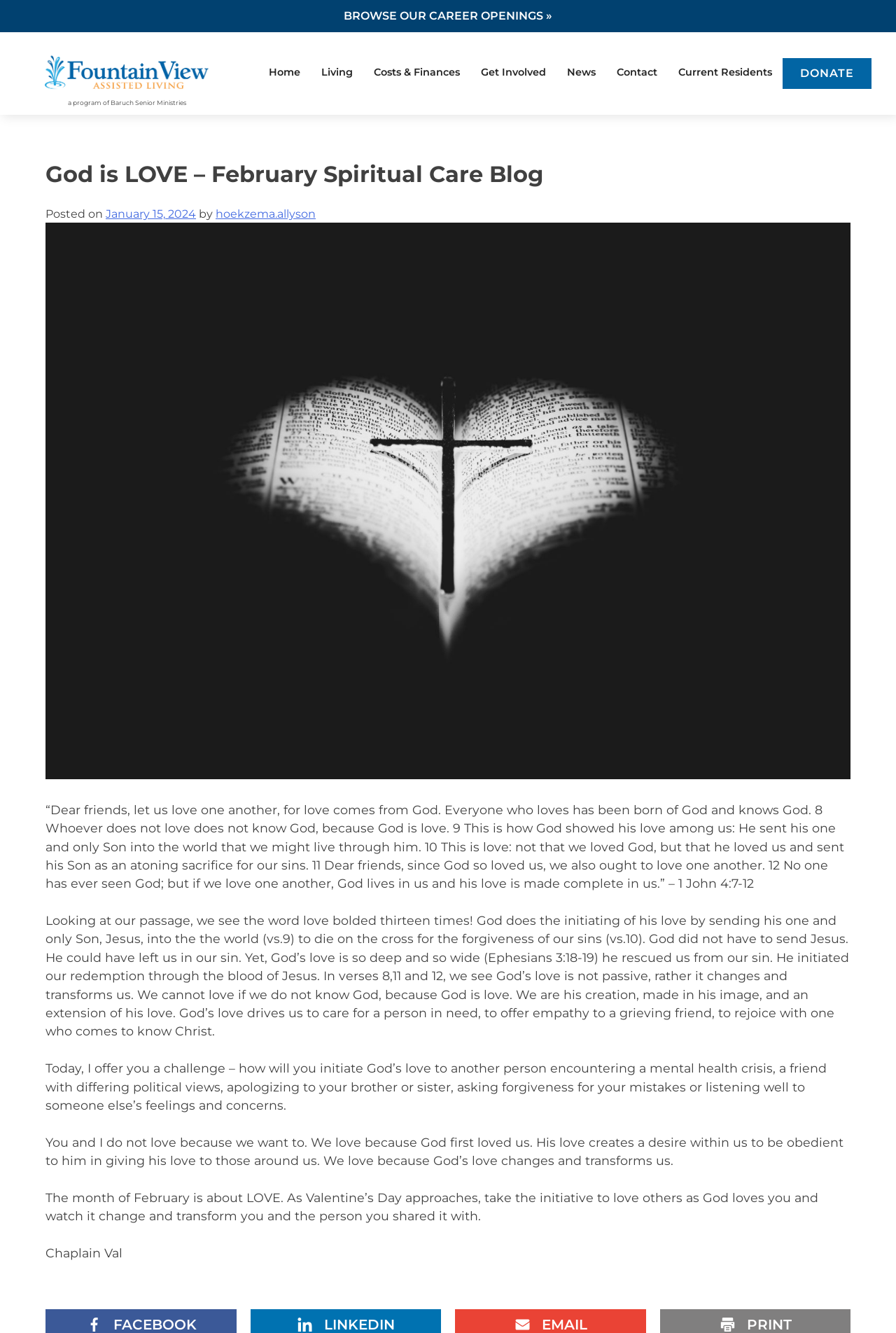What is the main theme of the blog post?
Based on the image, give a one-word or short phrase answer.

Love